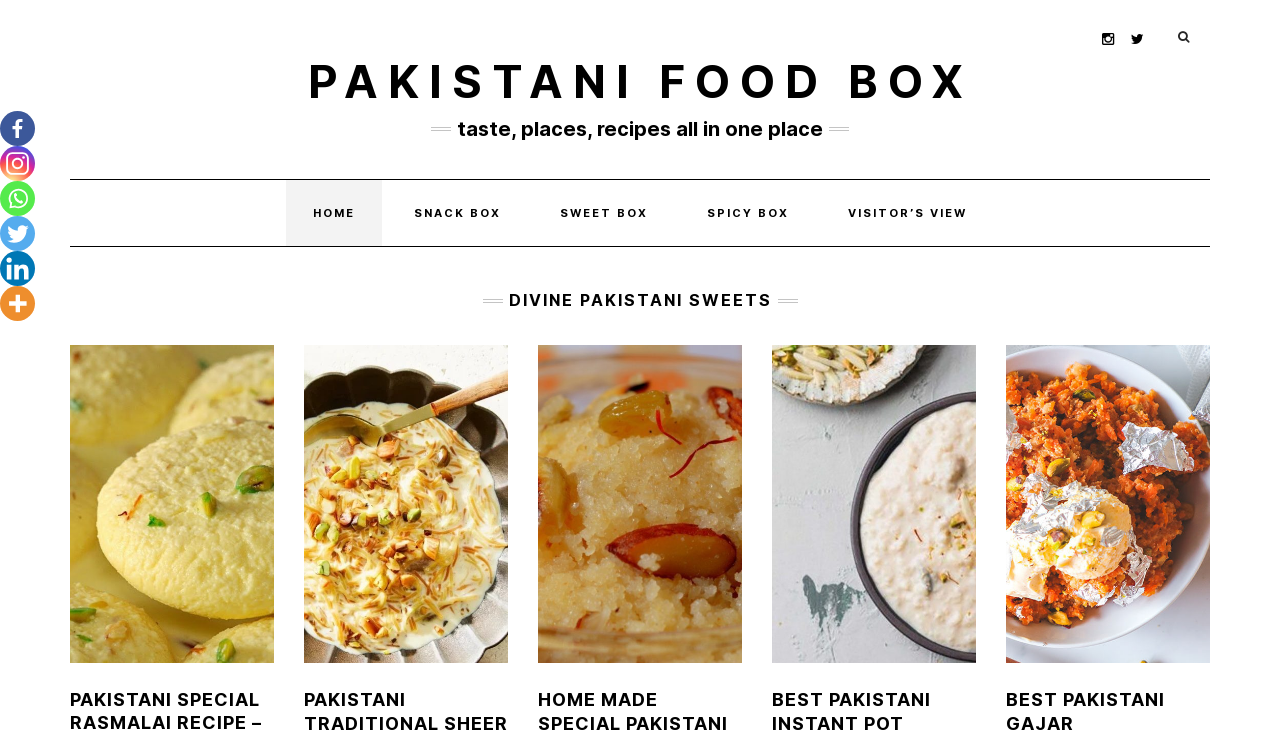Determine the bounding box coordinates of the clickable element to achieve the following action: 'Click on the HOME link'. Provide the coordinates as four float values between 0 and 1, formatted as [left, top, right, bottom].

[0.223, 0.244, 0.298, 0.334]